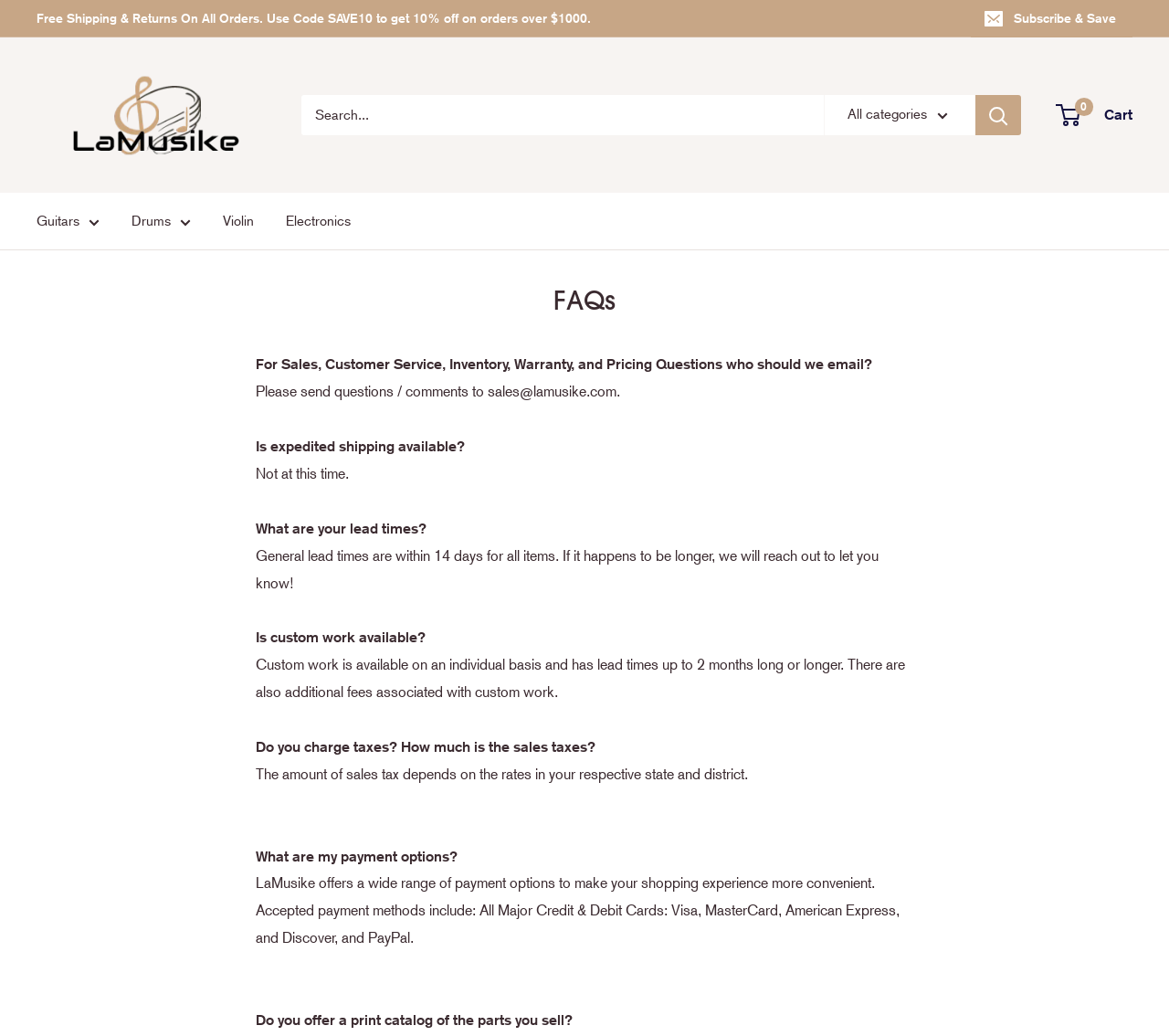Find the bounding box coordinates for the element that must be clicked to complete the instruction: "View cart". The coordinates should be four float numbers between 0 and 1, indicated as [left, top, right, bottom].

[0.905, 0.098, 0.969, 0.124]